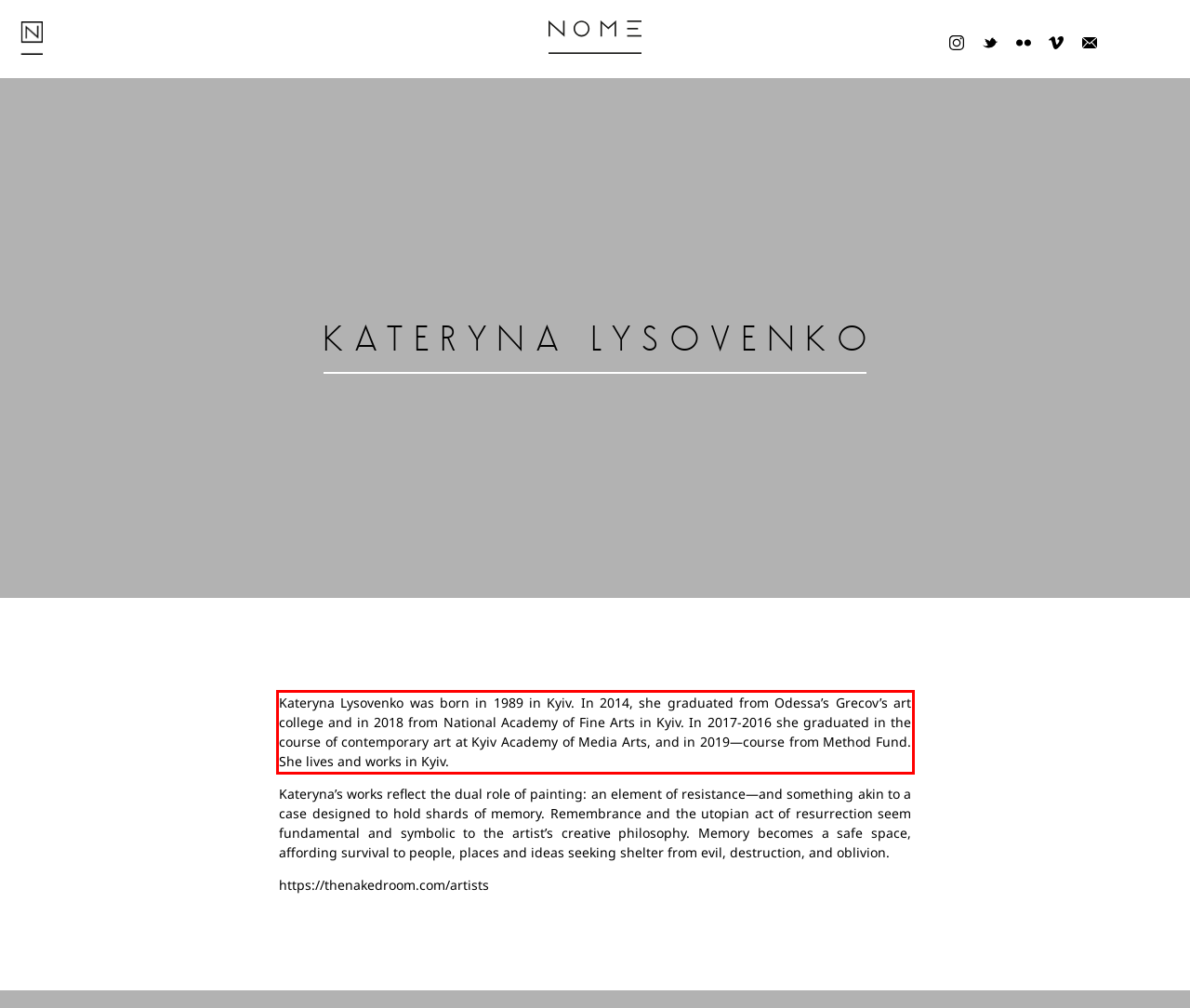Using the provided webpage screenshot, identify and read the text within the red rectangle bounding box.

Kateryna Lysovenko was born in 1989 in Kyiv. In 2014, she graduated from Odessa’s Grecov’s art college and in 2018 from National Academy of Fine Arts in Kyiv. In 2017-2016 she graduated in the course of contemporary art at Kyiv Academy of Media Arts, and in 2019—course from Method Fund. She lives and works in Kyiv.